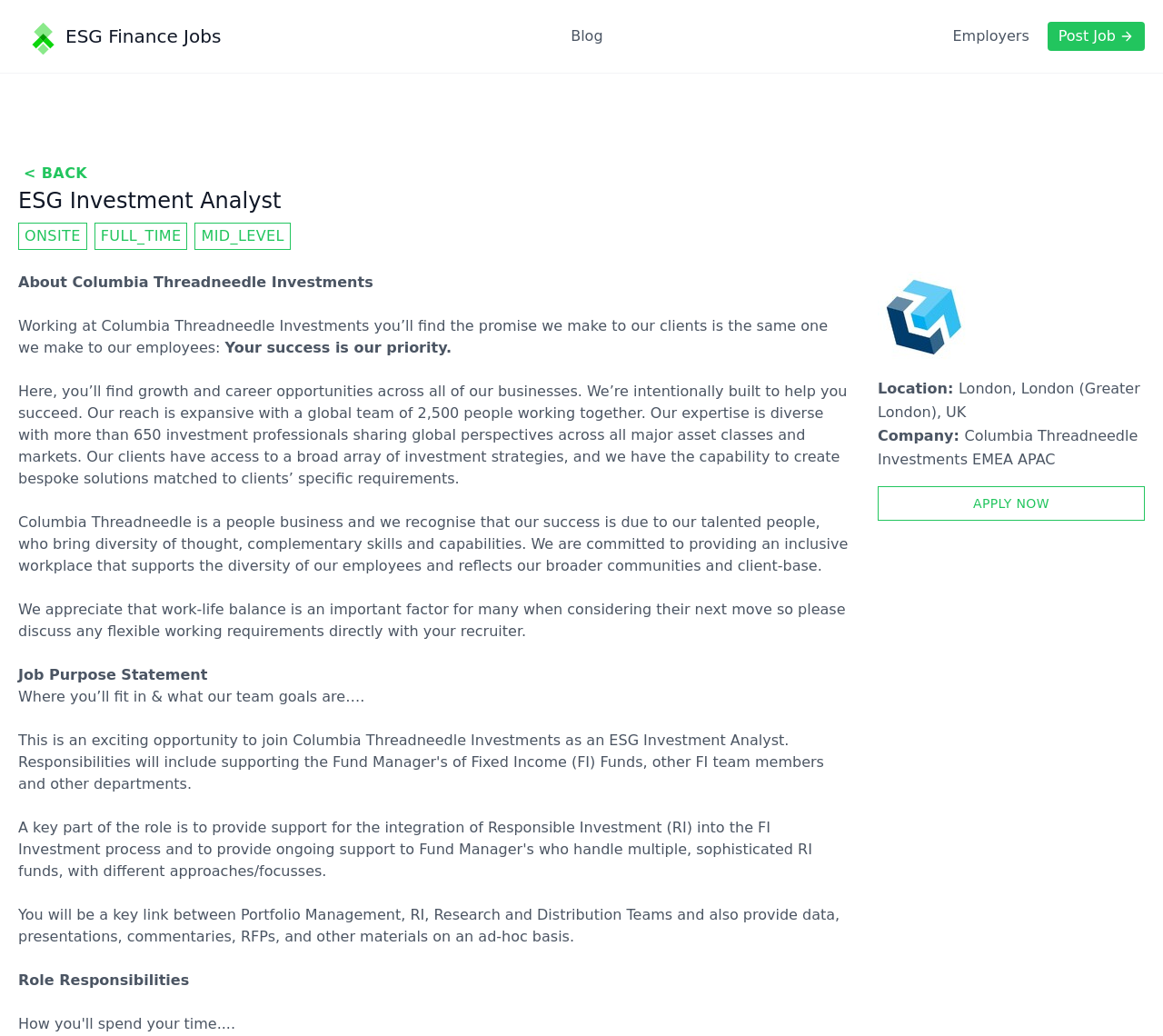What is the company name of the employer?
Ensure your answer is thorough and detailed.

The company name of the employer can be found in the static text element with the text 'Company:' followed by the company name, which is located in the middle of the webpage, indicating that the employer is Columbia Threadneedle Investments EMEA APAC.